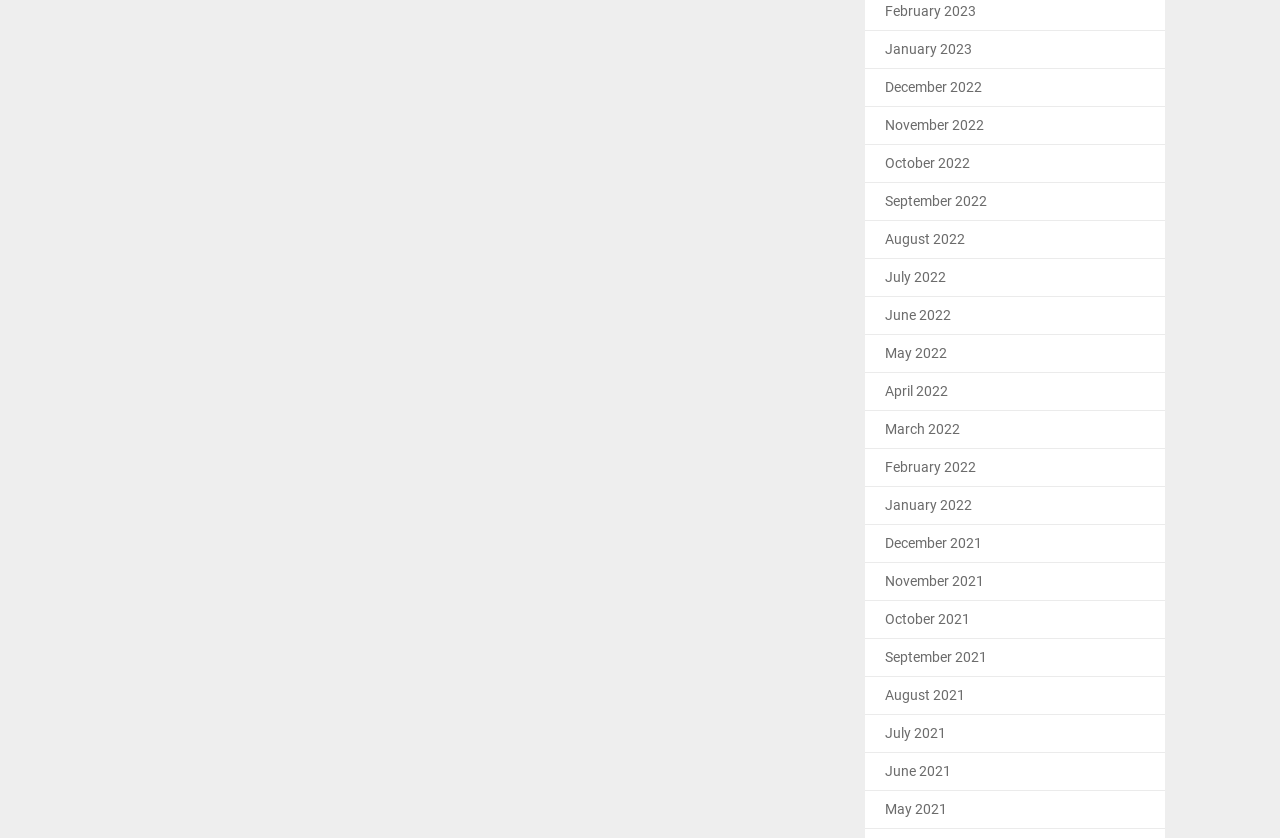Using the information from the screenshot, answer the following question thoroughly:
Are the months listed in chronological order?

I examined the list of links and noticed that the months are listed in chronological order, with the most recent month first and the earliest month last.